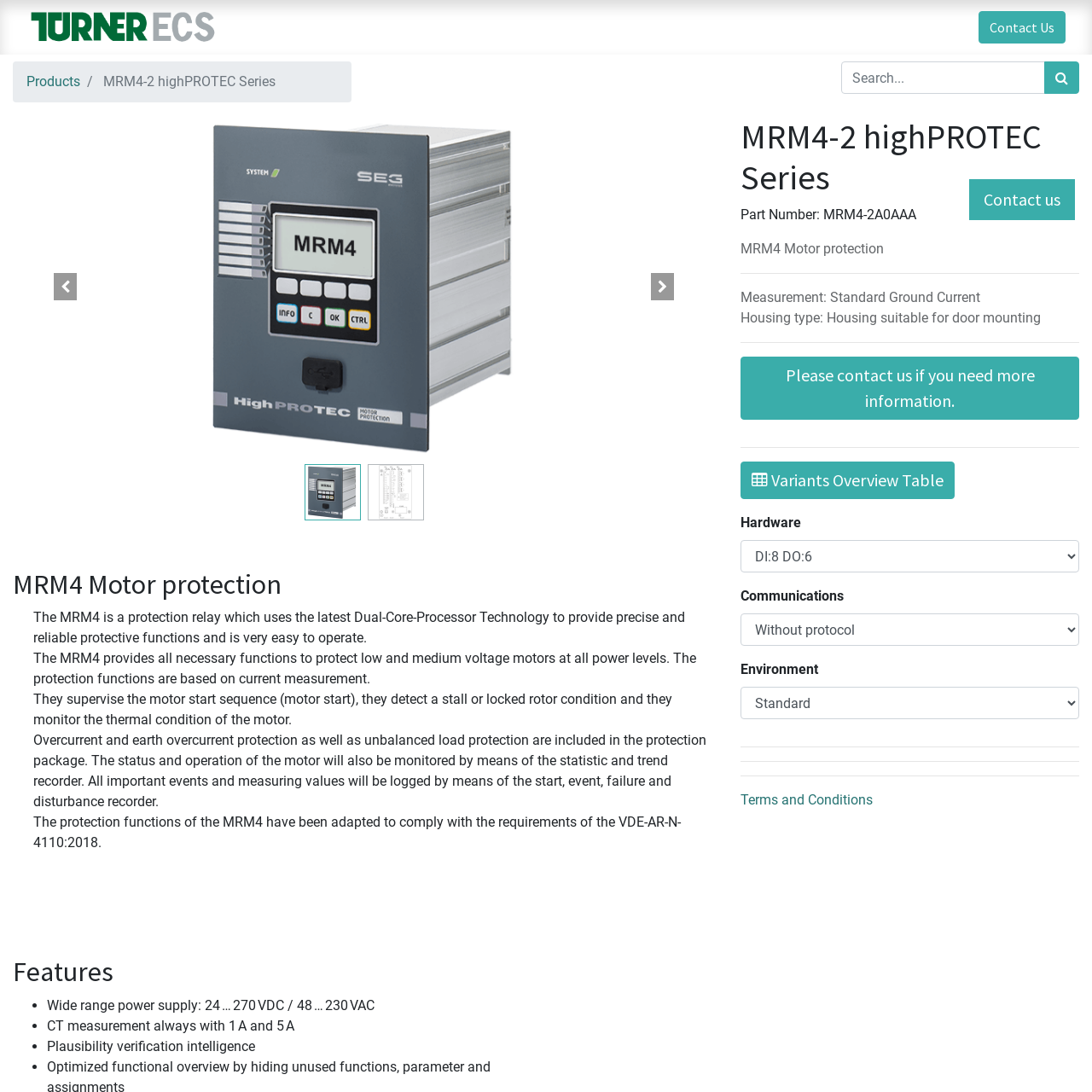What is the name of the protection relay?
We need a detailed and exhaustive answer to the question. Please elaborate.

The name of the protection relay can be found in the heading 'MRM4 Motor protection' and also in the text 'The MRM4 is a protection relay which uses the latest Dual-Core-Processor Technology to provide precise and reliable protective functions and is very easy to operate.'